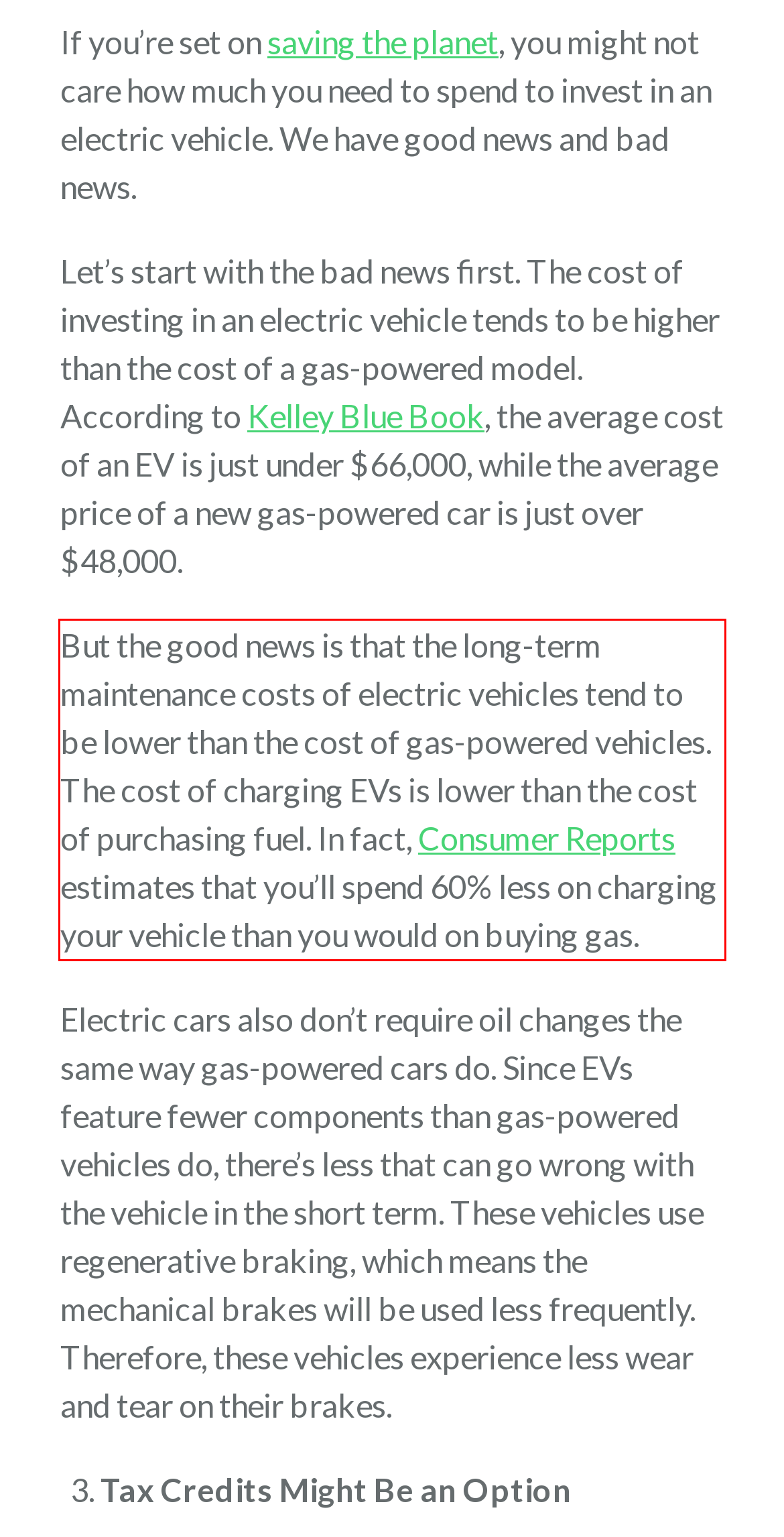In the given screenshot, locate the red bounding box and extract the text content from within it.

But the good news is that the long-term maintenance costs of electric vehicles tend to be lower than the cost of gas-powered vehicles. The cost of charging EVs is lower than the cost of purchasing fuel. In fact, Consumer Reports estimates that you’ll spend 60% less on charging your vehicle than you would on buying gas.